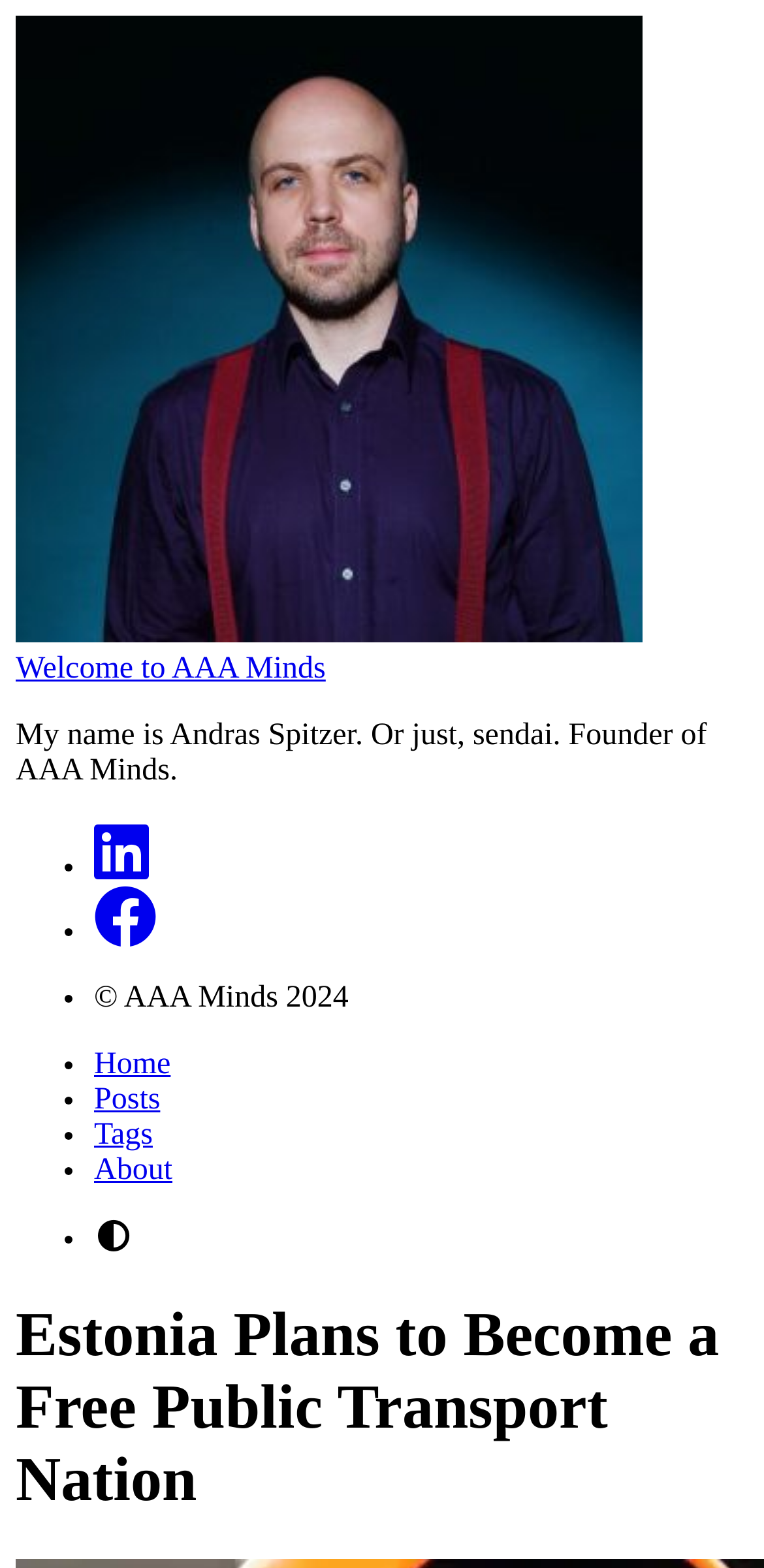Give the bounding box coordinates for the element described by: "Welcome to AAA Minds".

[0.021, 0.416, 0.426, 0.437]